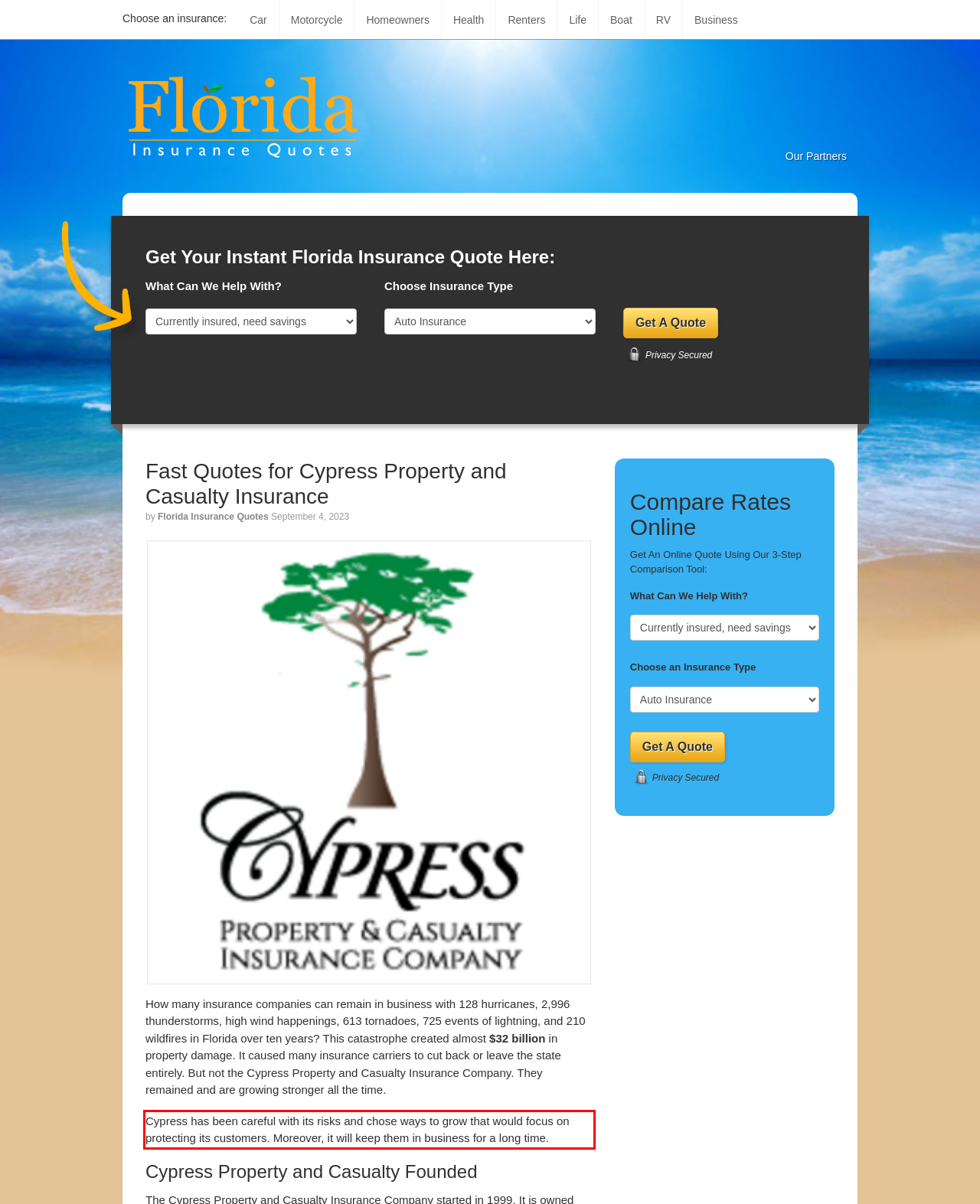Please examine the webpage screenshot containing a red bounding box and use OCR to recognize and output the text inside the red bounding box.

Cypress has been careful with its risks and chose ways to grow that would focus on protecting its customers. Moreover, it will keep them in business for a long time.